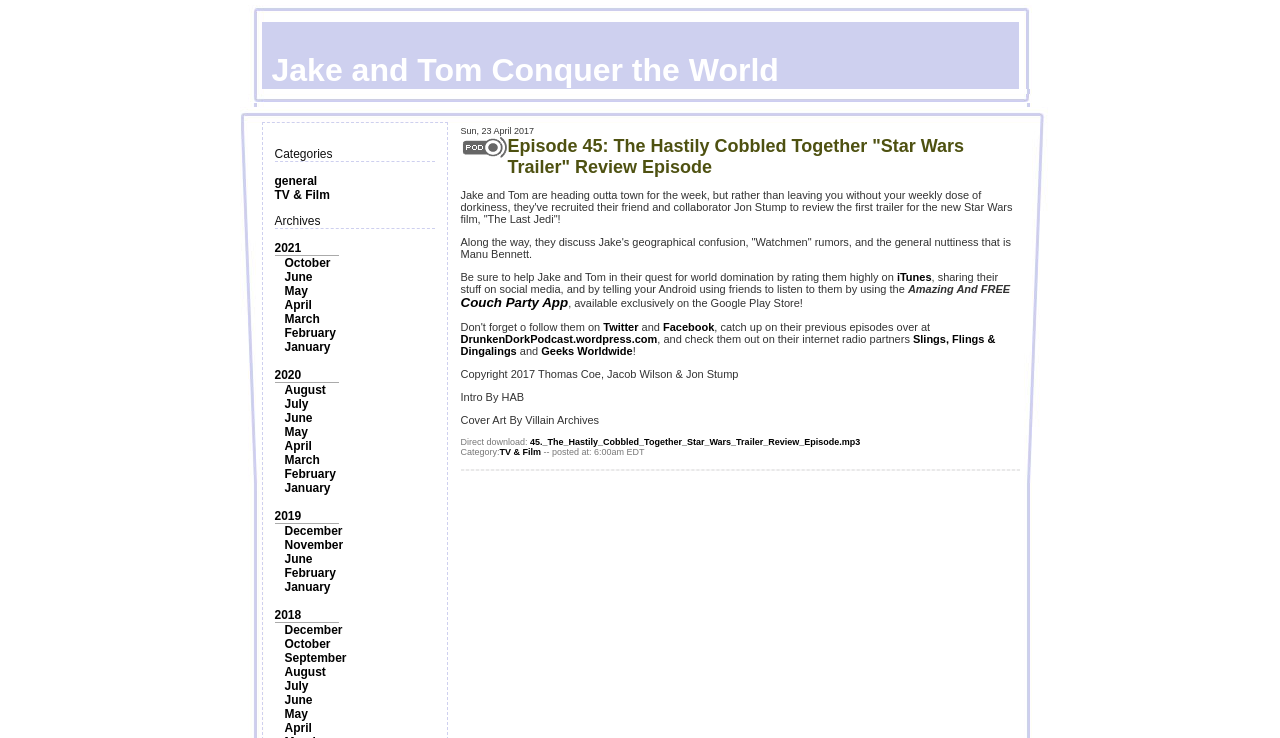Give a one-word or one-phrase response to the question: 
How many images are there on the webpage?

2